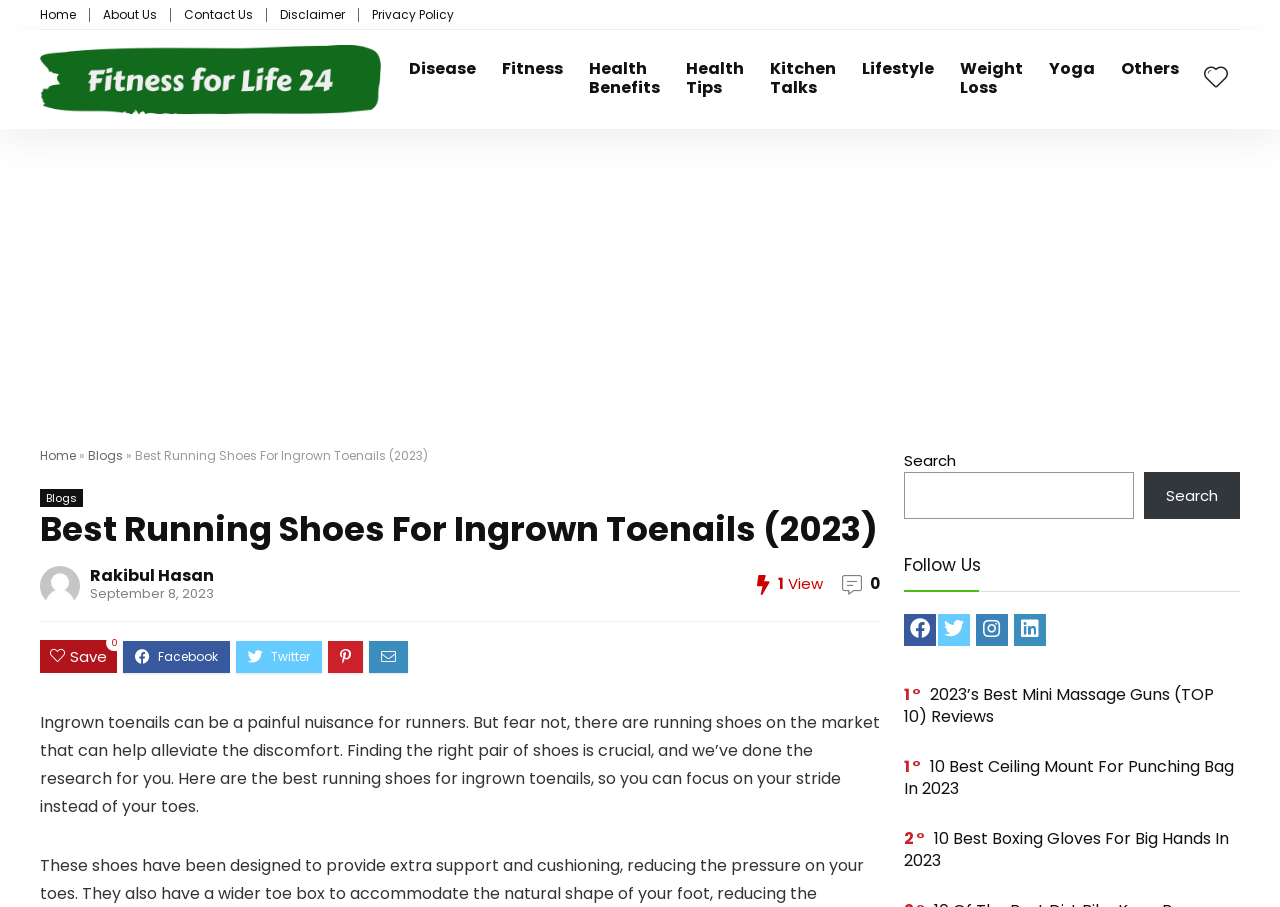Provide a brief response to the question below using one word or phrase:
What is the author of the article?

Rakibul Hasan